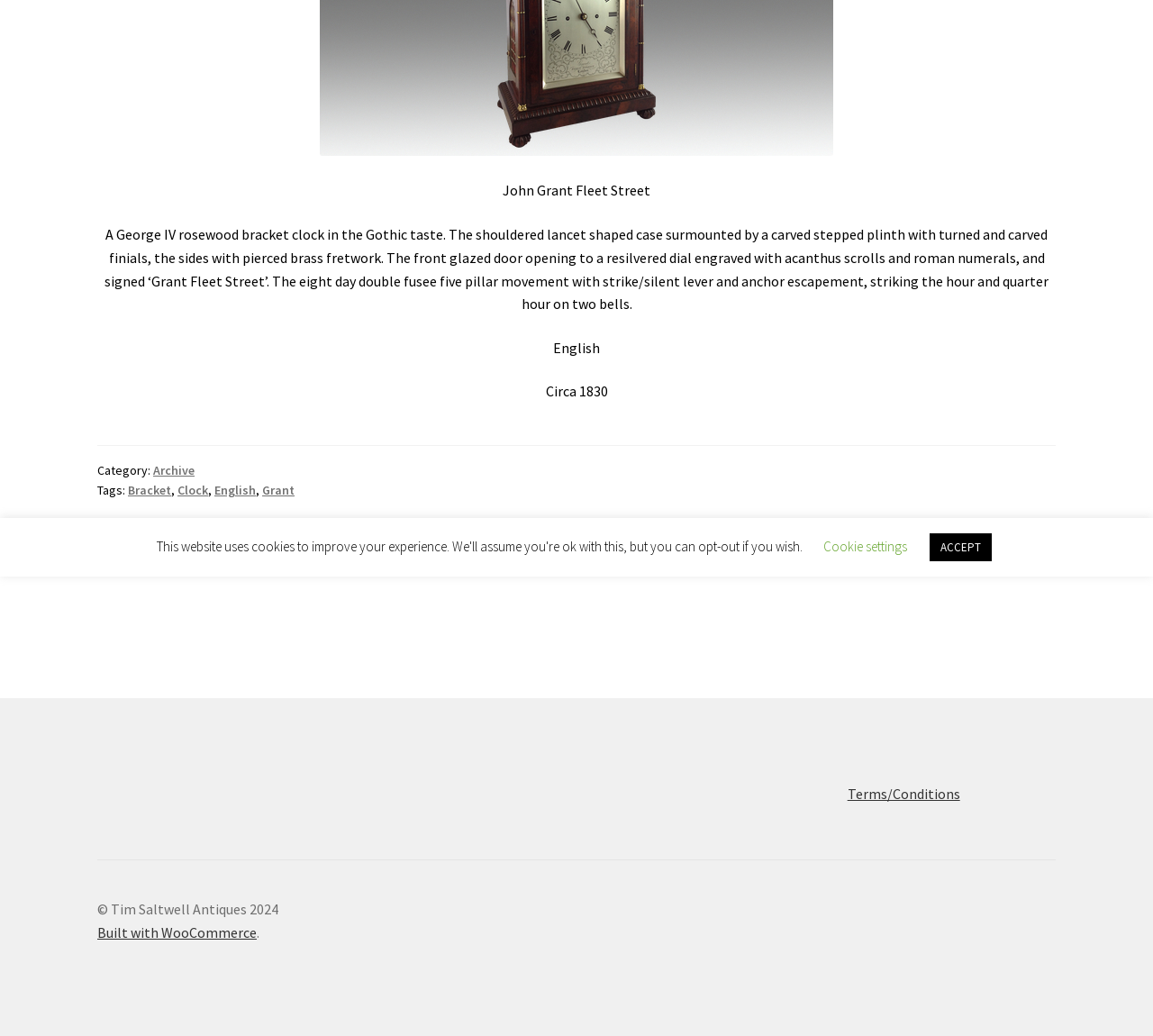Given the webpage screenshot and the description, determine the bounding box coordinates (top-left x, top-left y, bottom-right x, bottom-right y) that define the location of the UI element matching this description: Built with WooCommerce

[0.084, 0.891, 0.223, 0.908]